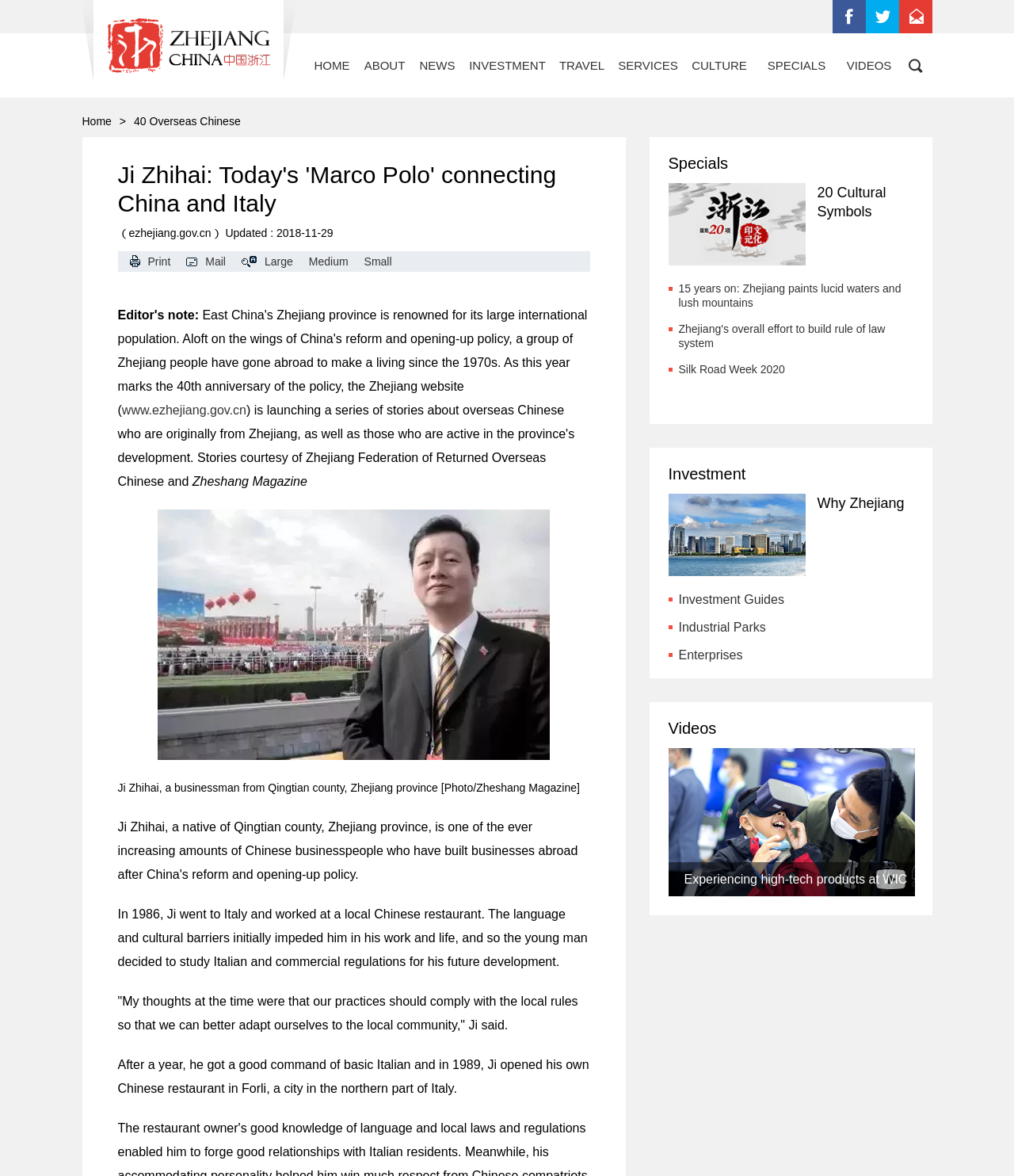Pinpoint the bounding box coordinates of the clickable area necessary to execute the following instruction: "Search for something". The coordinates should be given as four float numbers between 0 and 1, namely [left, top, right, bottom].

[0.886, 0.028, 0.919, 0.083]